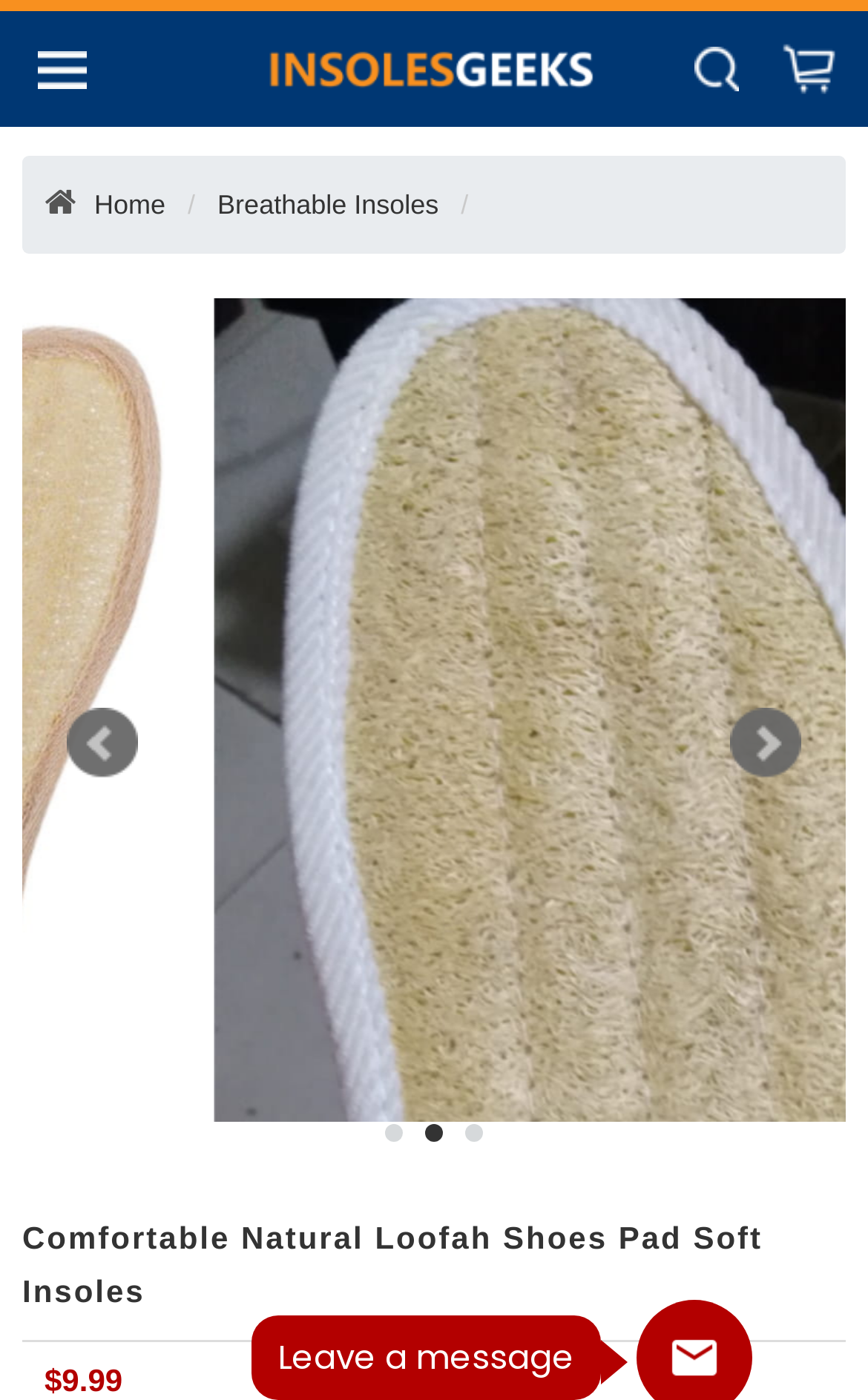Locate the bounding box coordinates of the area where you should click to accomplish the instruction: "Click the 'Insoles Geeks' link".

[0.3, 0.024, 0.691, 0.075]